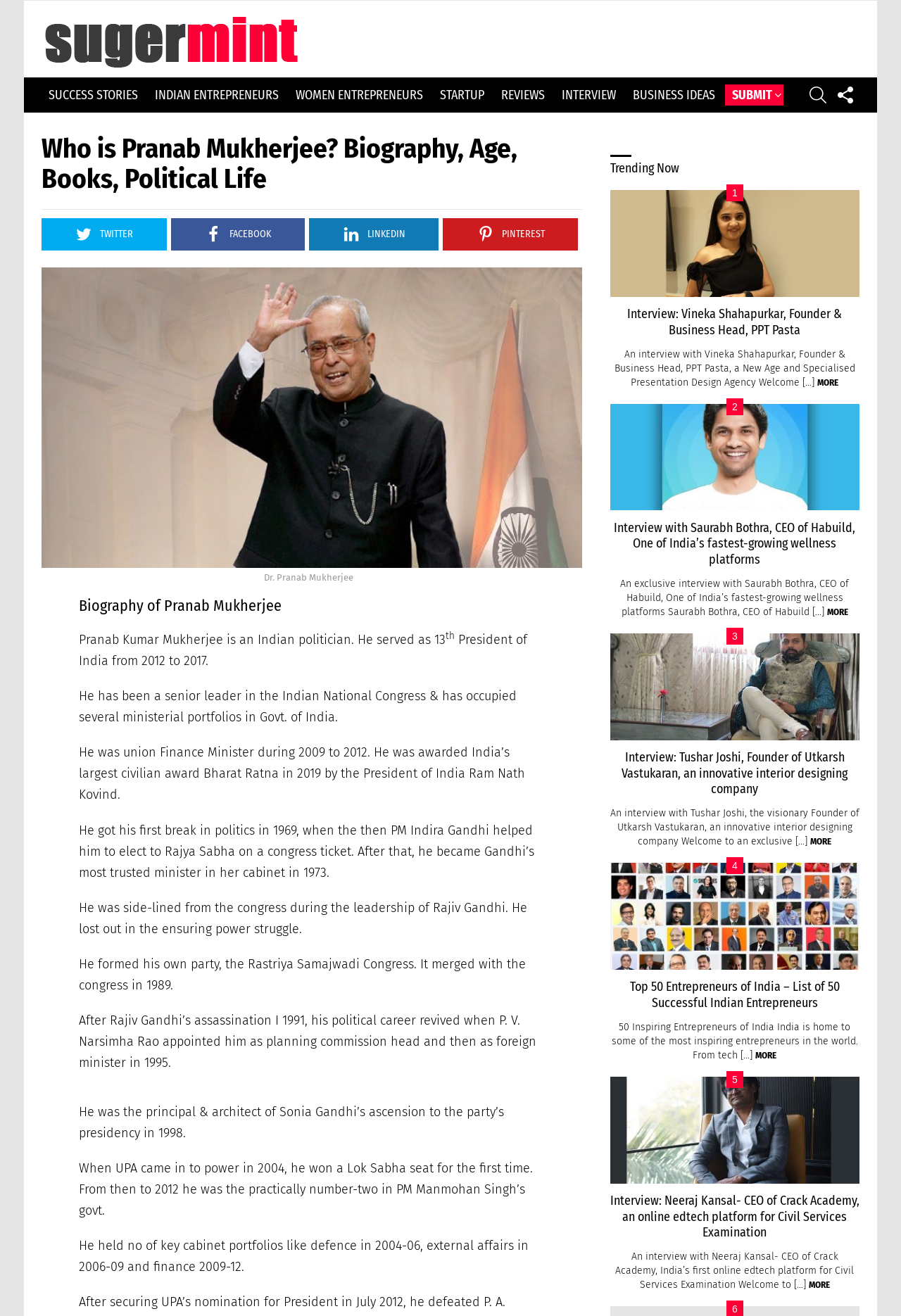Please find the bounding box coordinates of the clickable region needed to complete the following instruction: "Read the biography of Pranab Mukherjee". The bounding box coordinates must consist of four float numbers between 0 and 1, i.e., [left, top, right, bottom].

[0.088, 0.454, 0.605, 0.467]